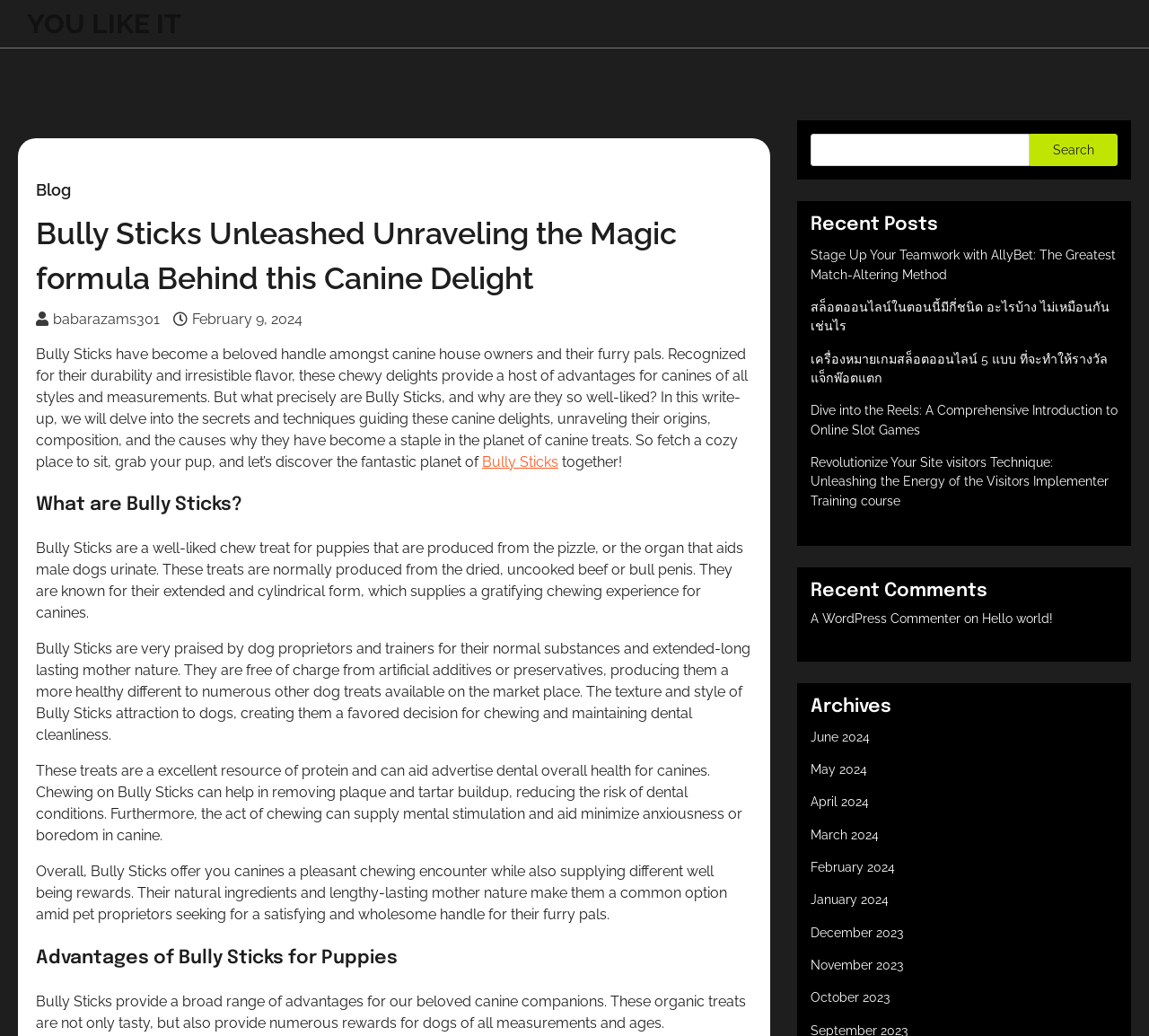With reference to the screenshot, provide a detailed response to the question below:
What is the format of the archives section?

The archives section is located at the bottom right corner of the webpage, and it displays a list of monthly links. Each link corresponds to a specific month, and clicking on it would likely take the user to a page with blog posts from that month.